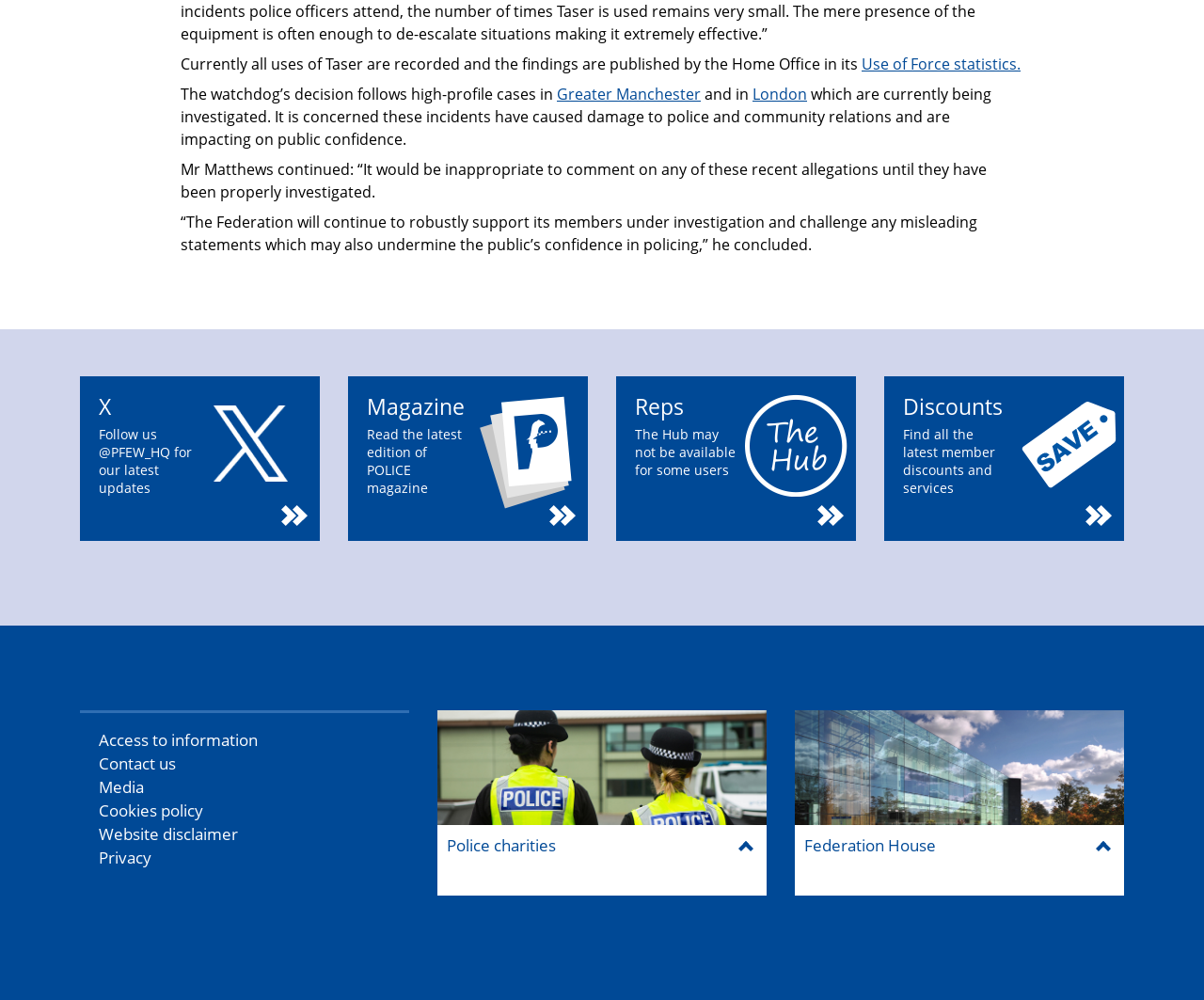Determine the bounding box coordinates of the clickable region to execute the instruction: "Find all the latest member discounts and services". The coordinates should be four float numbers between 0 and 1, denoted as [left, top, right, bottom].

[0.734, 0.377, 0.934, 0.541]